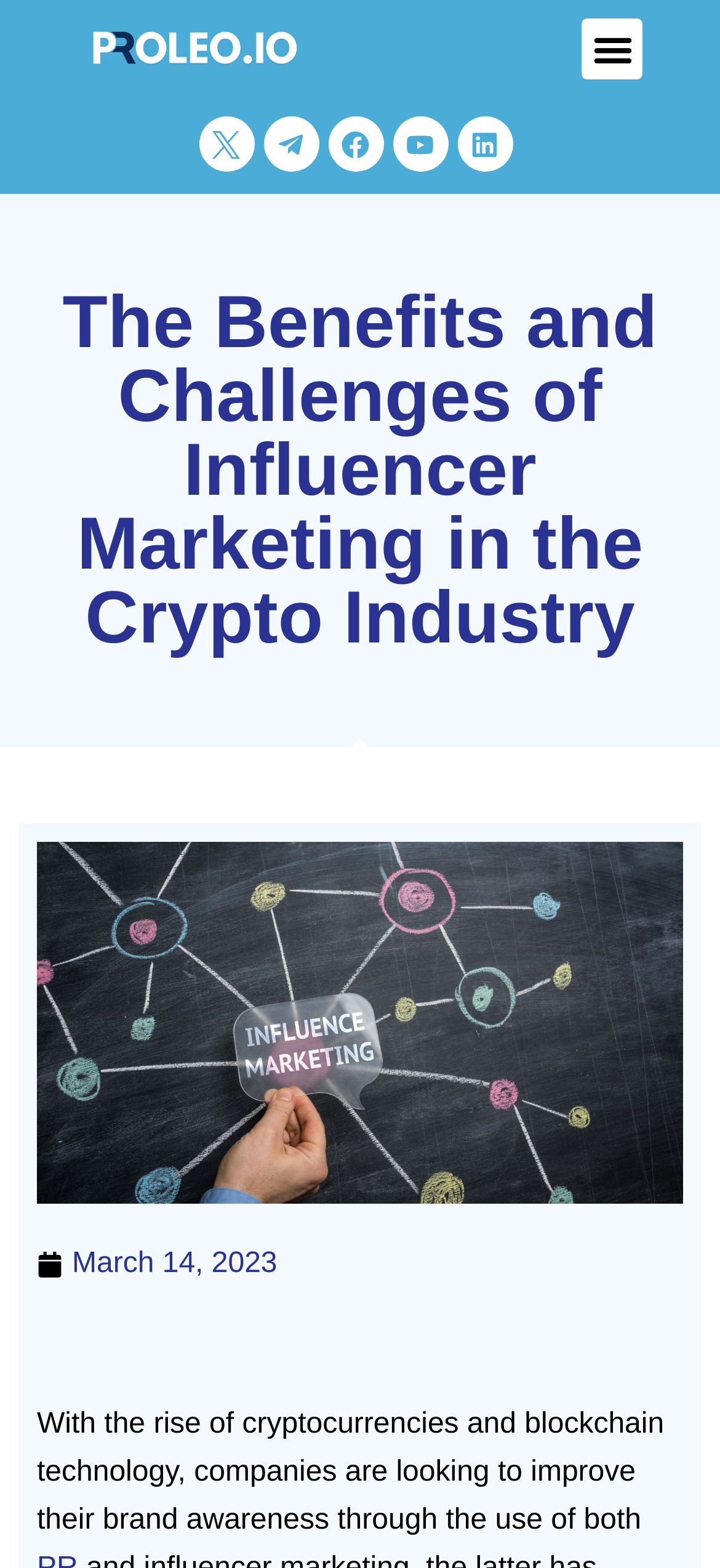Reply to the question with a single word or phrase:
What is the date of the article?

March 14, 2023